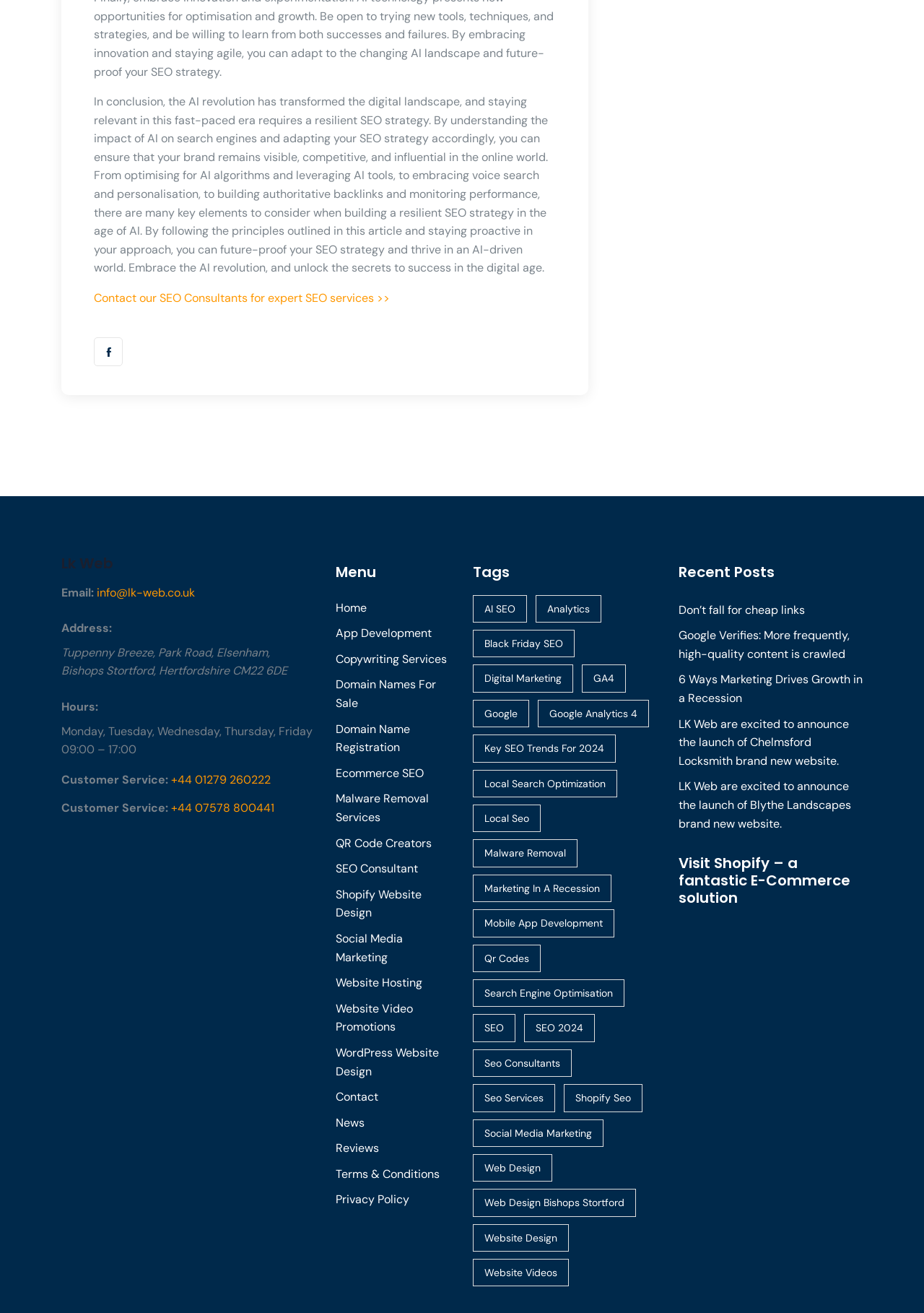Please specify the bounding box coordinates of the element that should be clicked to execute the given instruction: 'Visit the Lk Web homepage'. Ensure the coordinates are four float numbers between 0 and 1, expressed as [left, top, right, bottom].

[0.066, 0.422, 0.123, 0.438]